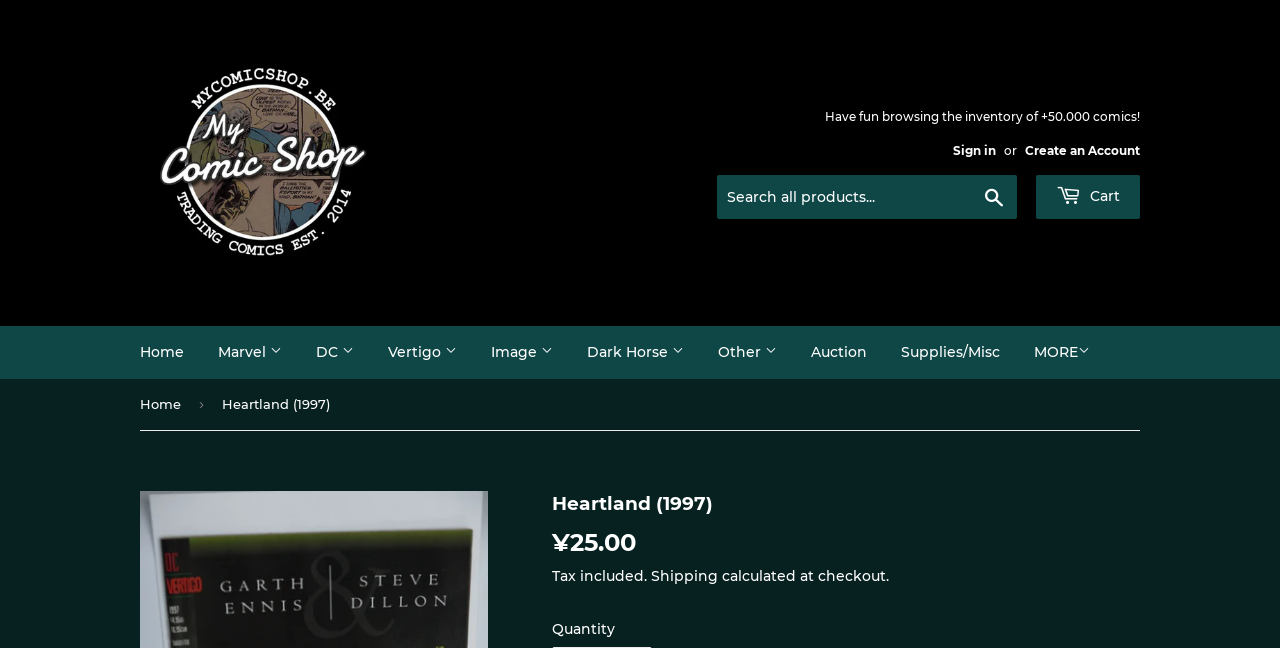Identify the bounding box coordinates of the clickable region to carry out the given instruction: "Go to Home page".

[0.098, 0.503, 0.155, 0.584]